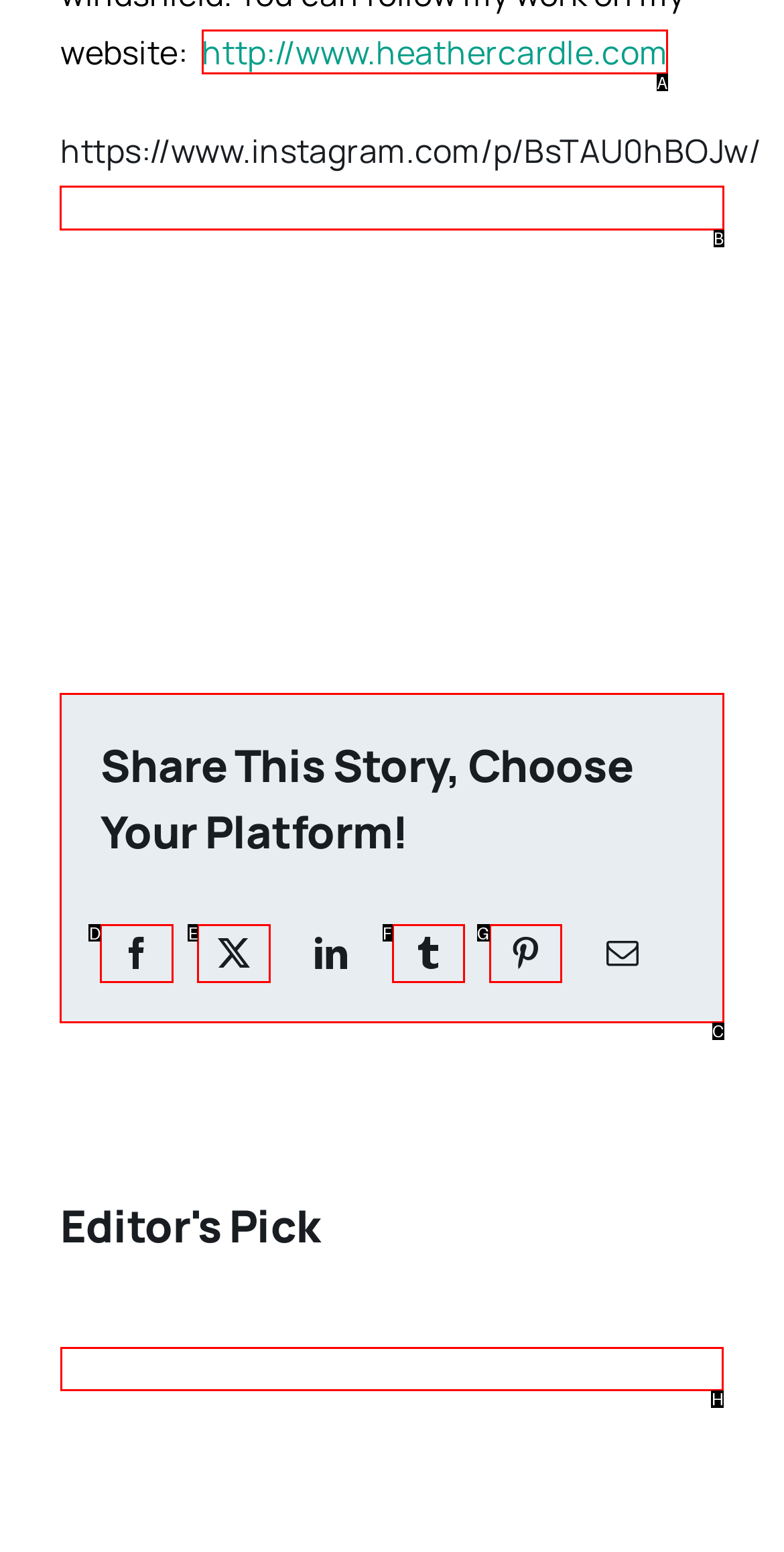Identify the correct option to click in order to accomplish the task: Read the 'RECENT POSTS' section Provide your answer with the letter of the selected choice.

None